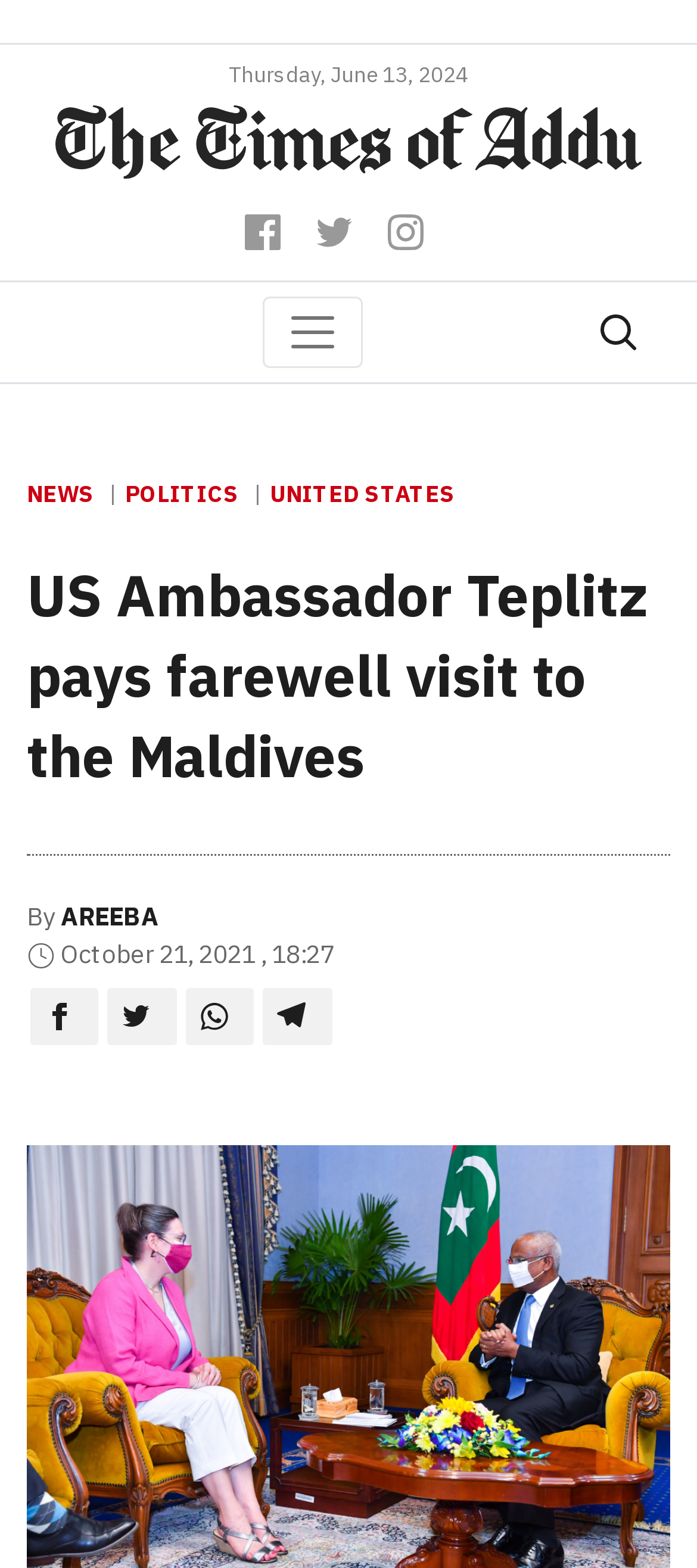Find the bounding box coordinates of the area to click in order to follow the instruction: "Visit the NEWS page".

[0.038, 0.306, 0.169, 0.325]